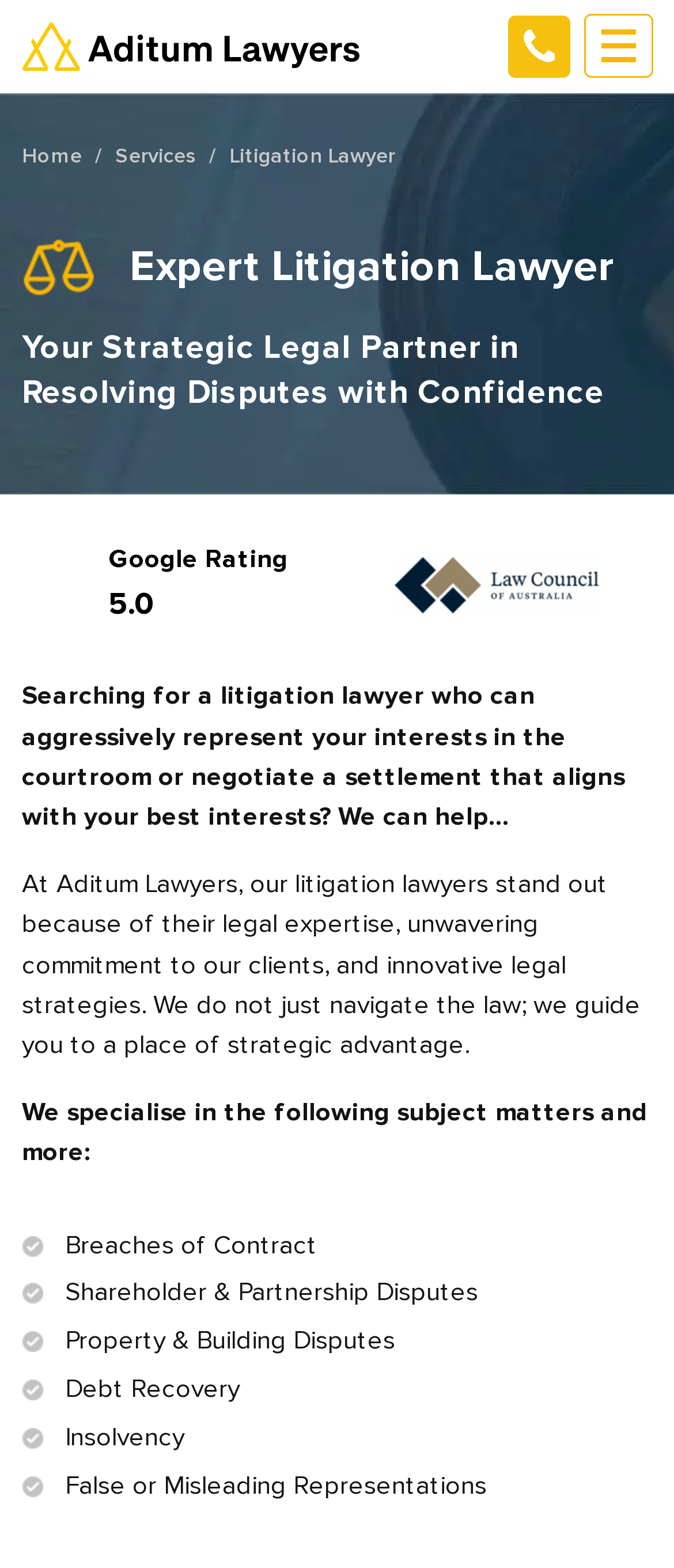Answer the question below in one word or phrase:
What type of disputes does the law firm specialize in?

Breaches of Contract, etc.